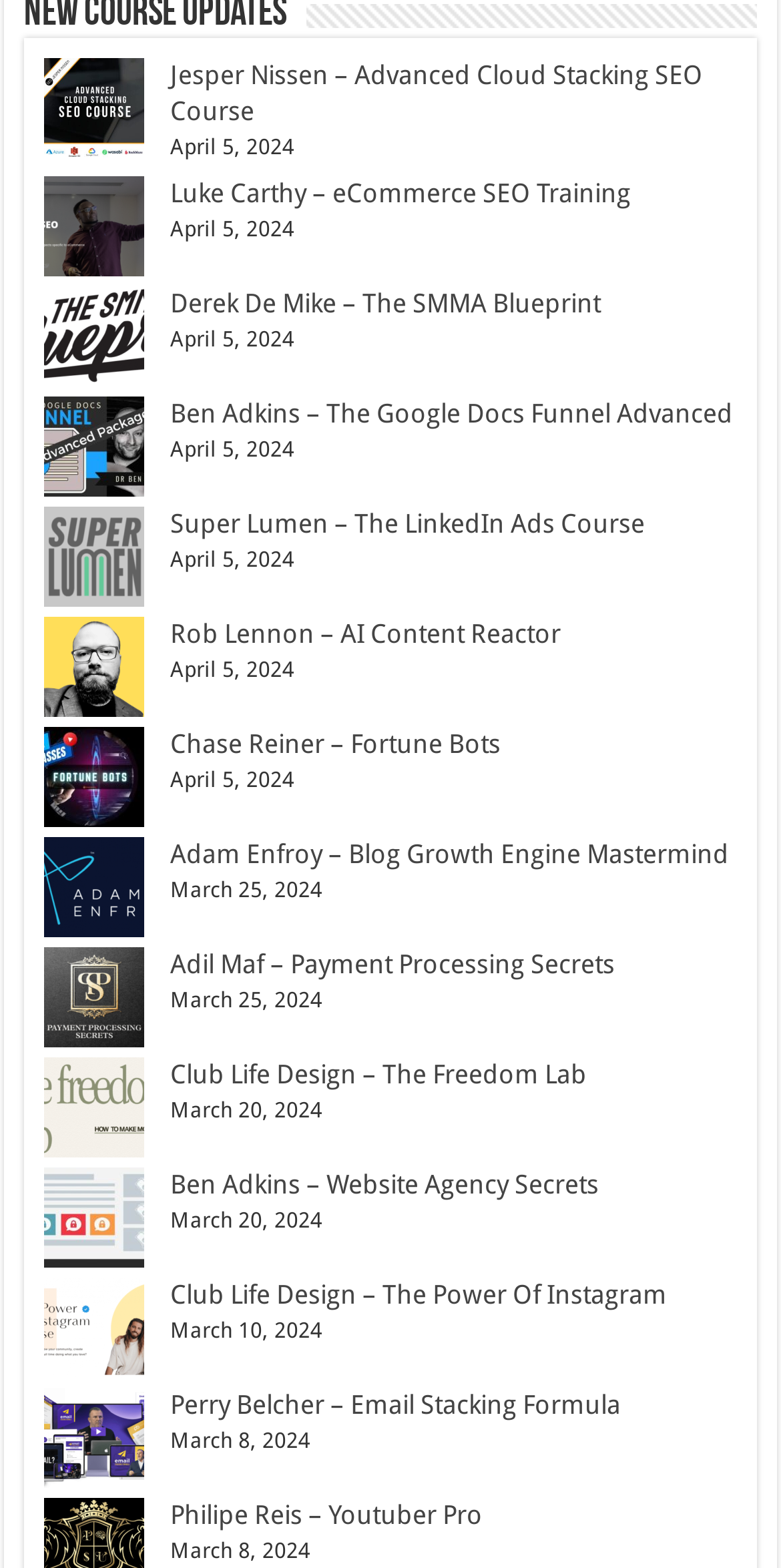Identify the bounding box coordinates of the clickable section necessary to follow the following instruction: "Explore Rob Lennon – AI Content Reactor". The coordinates should be presented as four float numbers from 0 to 1, i.e., [left, top, right, bottom].

[0.218, 0.395, 0.718, 0.414]